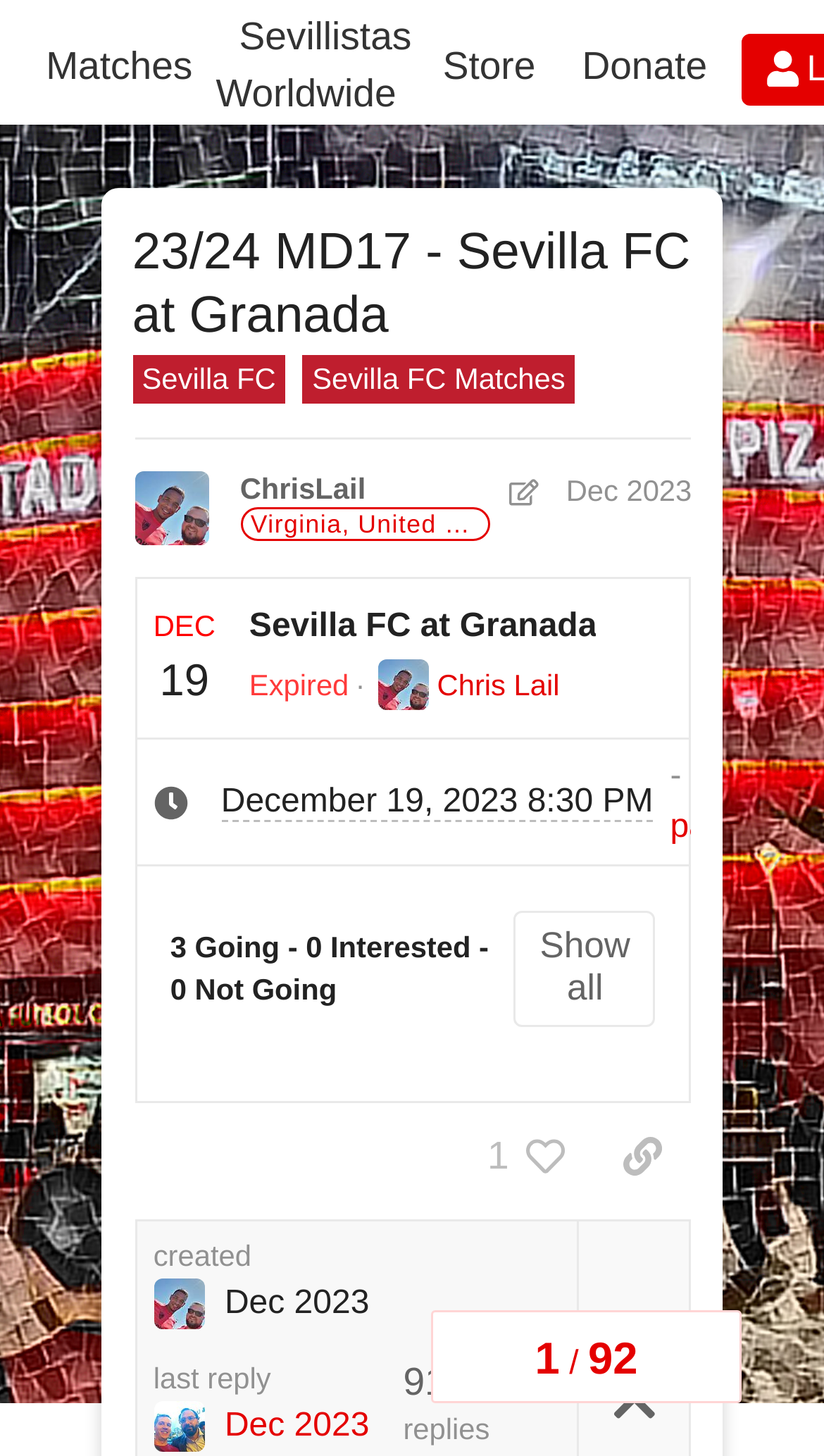Specify the bounding box coordinates for the region that must be clicked to perform the given instruction: "Click on the 'post edit history' button".

[0.603, 0.327, 0.669, 0.35]